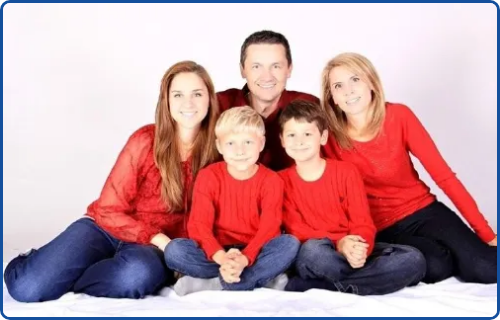Describe every significant element in the image thoroughly.

The image depicts a warm family portrait featuring five members, all dressed in vibrant red sweaters, sitting closely together on a light-colored fabric. The scene conveys a sense of unity and joy, with smiles shared among the family. The two children, a young boy and a slightly older sibling, are positioned at the center, enhancing the focal point of the image. The adults, presumably parents or guardians, flank the children, showcasing a loving and supportive family dynamic. The soft background complements the bright colors of their outfits, creating an inviting atmosphere that embodies a sense of togetherness, happiness, and familial bonding. This photograph aligns with the theme of family financial planning as highlighted in the case study, showcasing the importance of a strong family unit in navigating life’s challenges together.